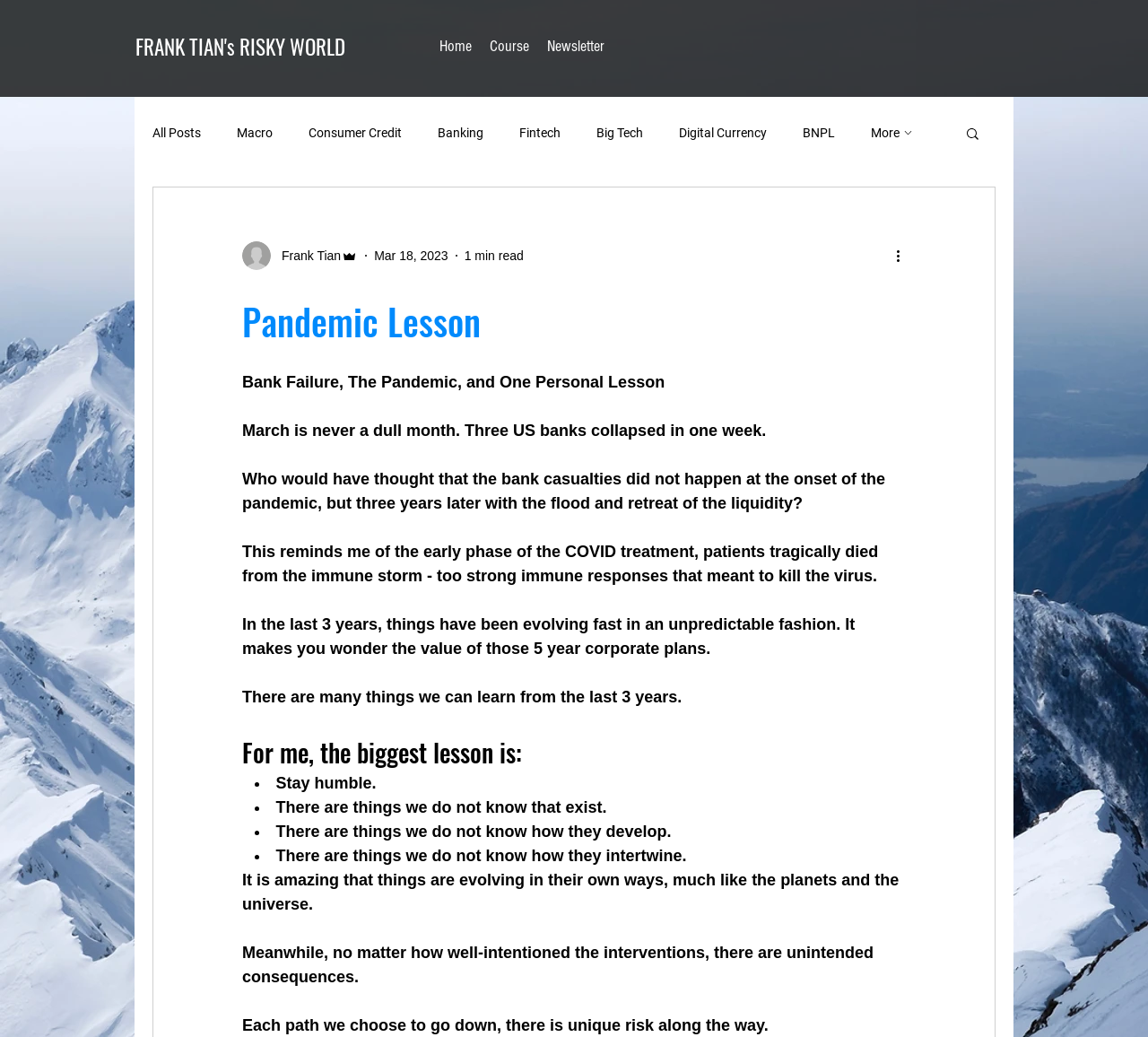Provide a brief response to the question below using one word or phrase:
How many personal lessons are mentioned in the article?

3